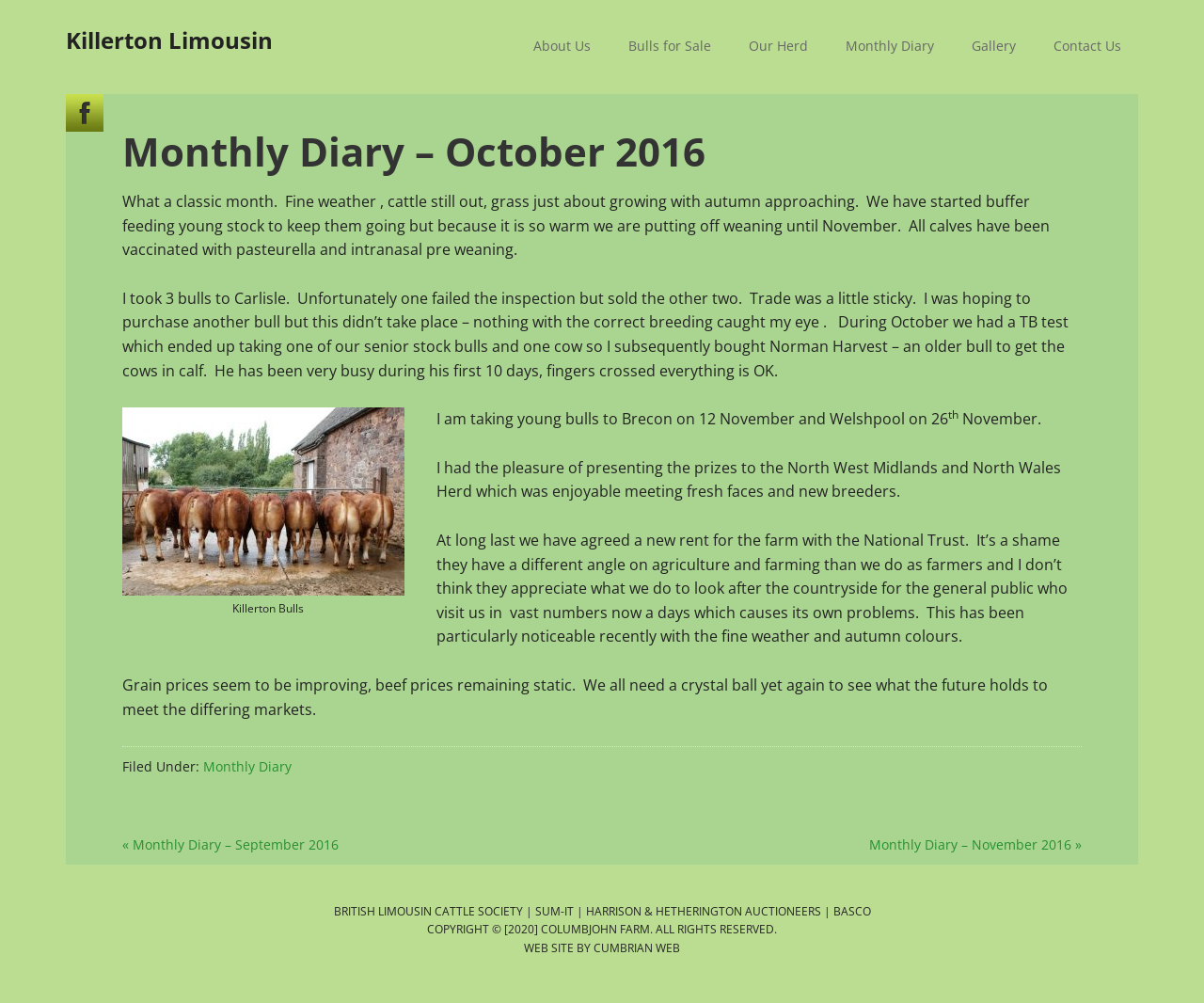Provide a thorough description of the webpage you see.

The webpage is a monthly diary entry for October 2016, featuring a personal account of the author's experiences on their farm. At the top of the page, there is a navigation menu with 7 links: "Killerton Limousin", "About Us", "Bulls for Sale", "Our Herd", "Monthly Diary", "Gallery", and "Contact Us". 

Below the navigation menu, there is a main content area that takes up most of the page. The diary entry is divided into several paragraphs, describing the author's activities and experiences during October 2016, including the weather, cattle care, and sales. There is also a link to "Killerton Bulls" with an accompanying image.

The diary entry is followed by a section with links to previous and next diary entries, "Monthly Diary – September 2016" and "Monthly Diary – November 2016", respectively.

At the bottom of the page, there is a footer section with several links to external websites, including the British Limousin Cattle Society, SUM-IT, Harrison & Hetherington Auctioneers, and BASCO. Additionally, there is a copyright notice and a credit for the website design.